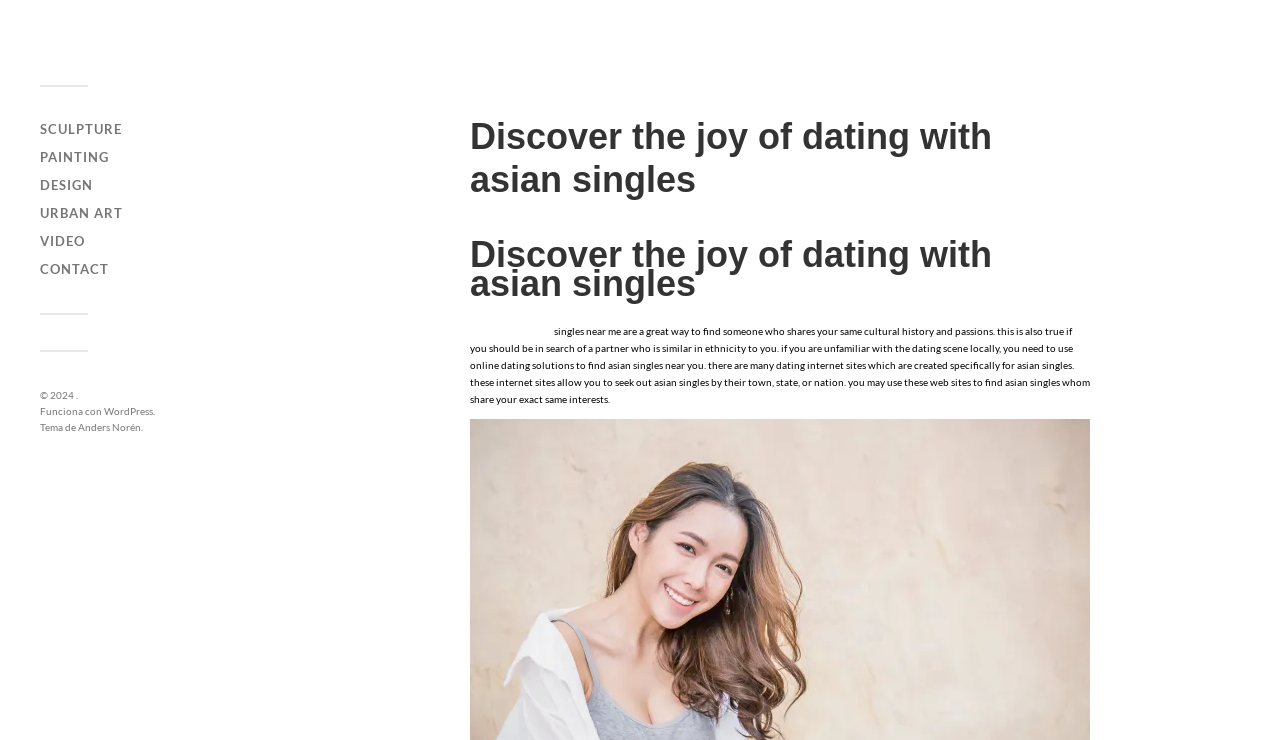Show the bounding box coordinates for the element that needs to be clicked to execute the following instruction: "click on SCULPTURE". Provide the coordinates in the form of four float numbers between 0 and 1, i.e., [left, top, right, bottom].

[0.031, 0.164, 0.095, 0.185]